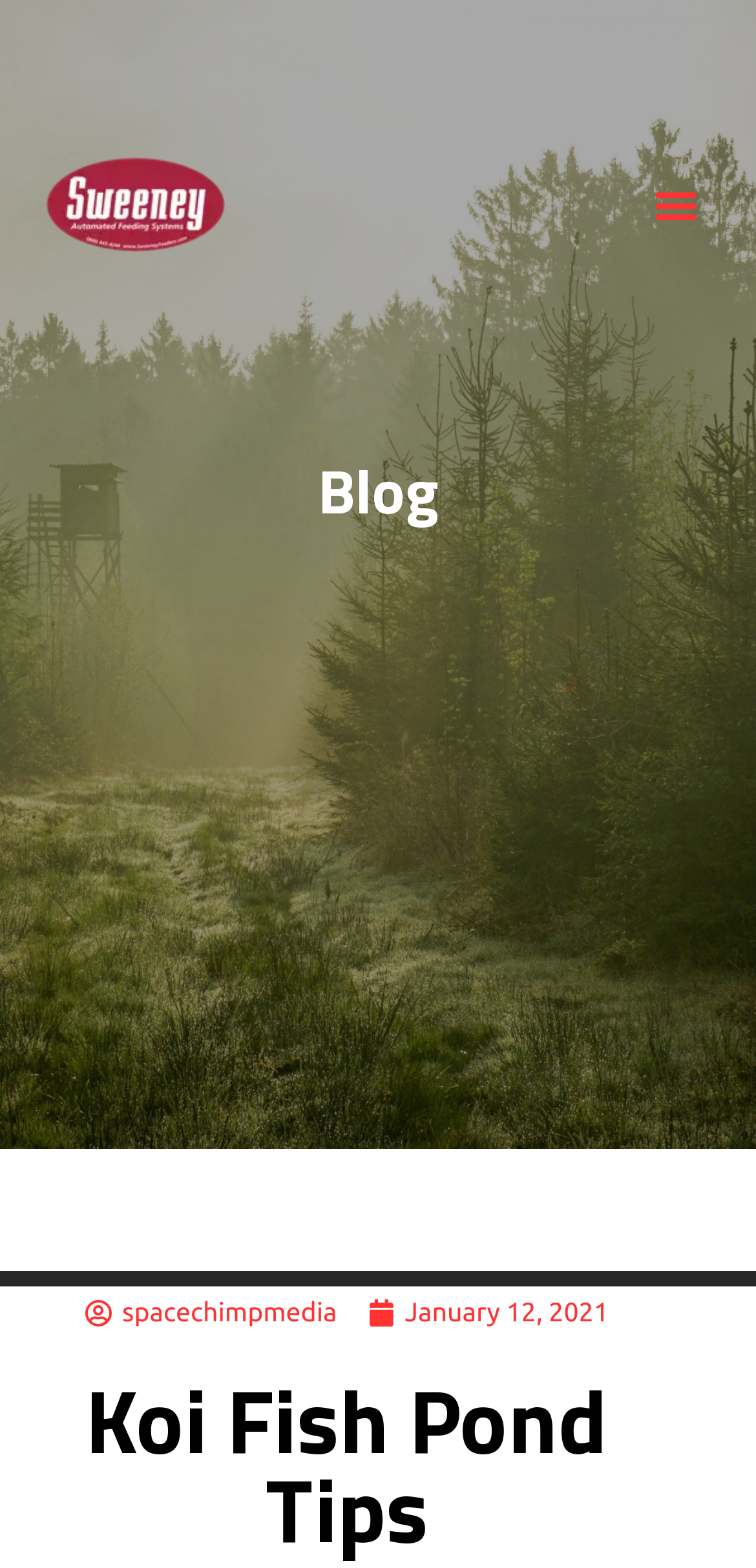Can you find and provide the main heading text of this webpage?

Koi Fish Pond Tips